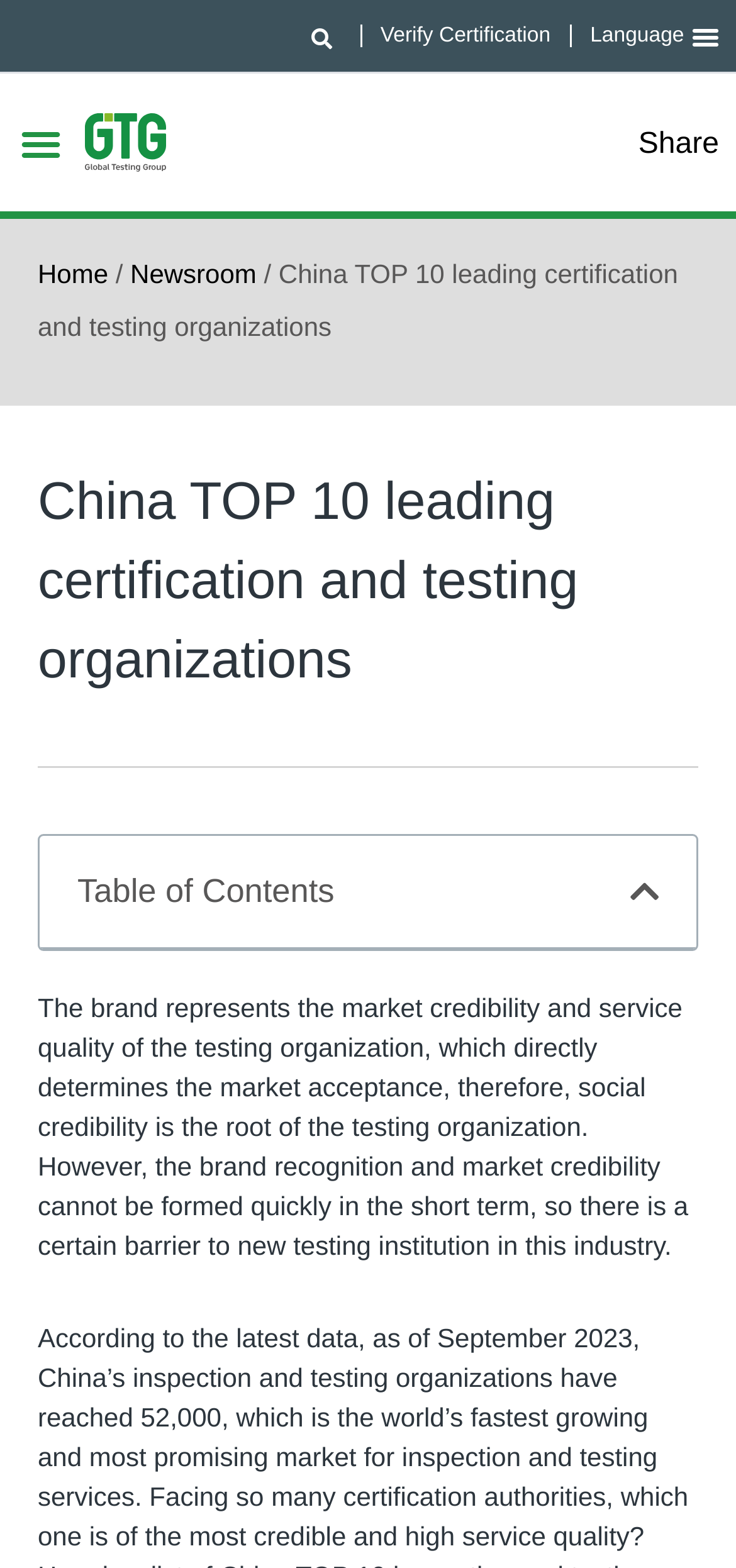Point out the bounding box coordinates of the section to click in order to follow this instruction: "Visit GTG Group website".

[0.114, 0.072, 0.485, 0.11]